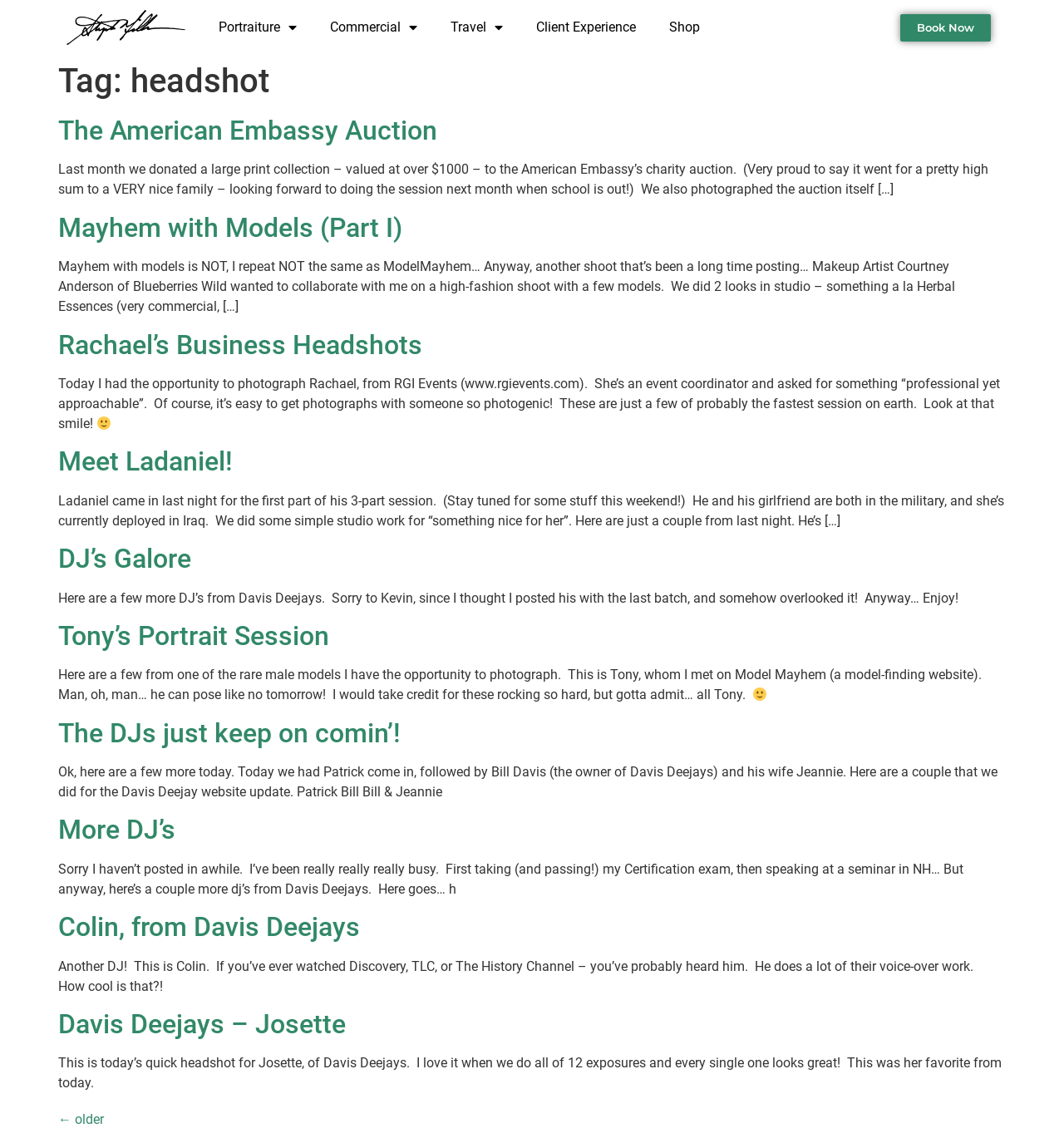Locate the bounding box coordinates of the element to click to perform the following action: 'Read about The American Embassy Auction'. The coordinates should be given as four float values between 0 and 1, in the form of [left, top, right, bottom].

[0.055, 0.1, 0.411, 0.128]